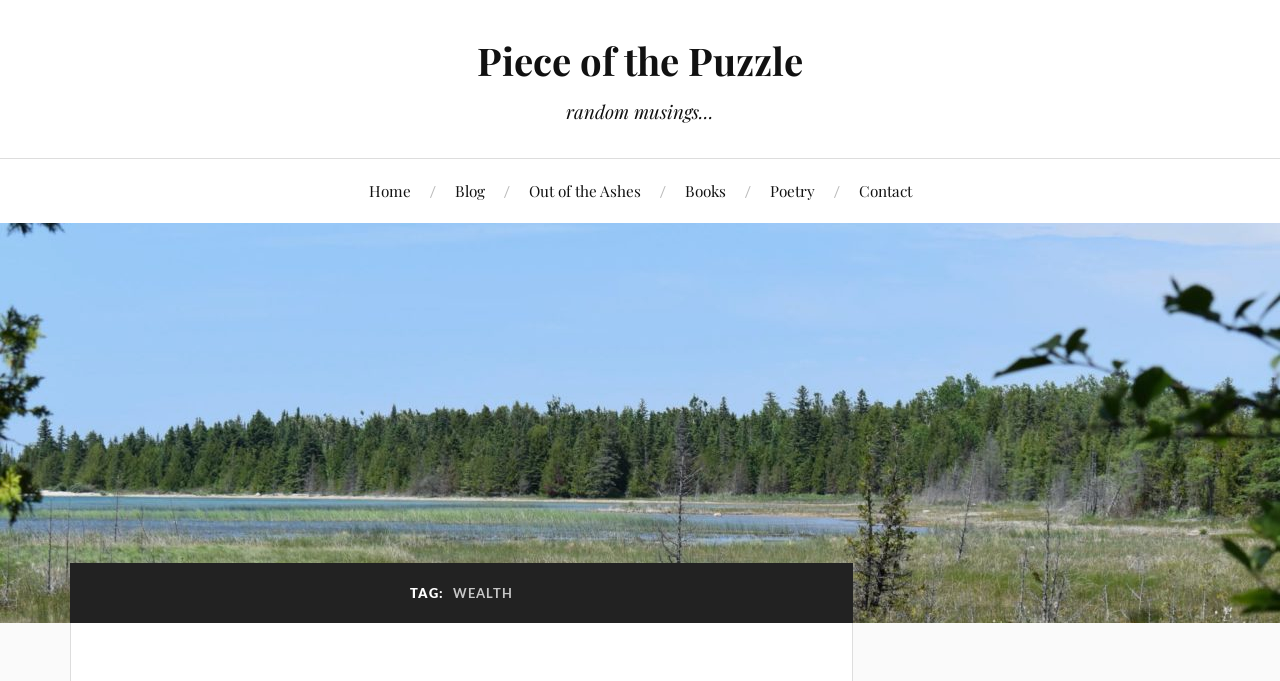What is the topic of the heading below the menu?
Examine the screenshot and reply with a single word or phrase.

TAG: WEALTH